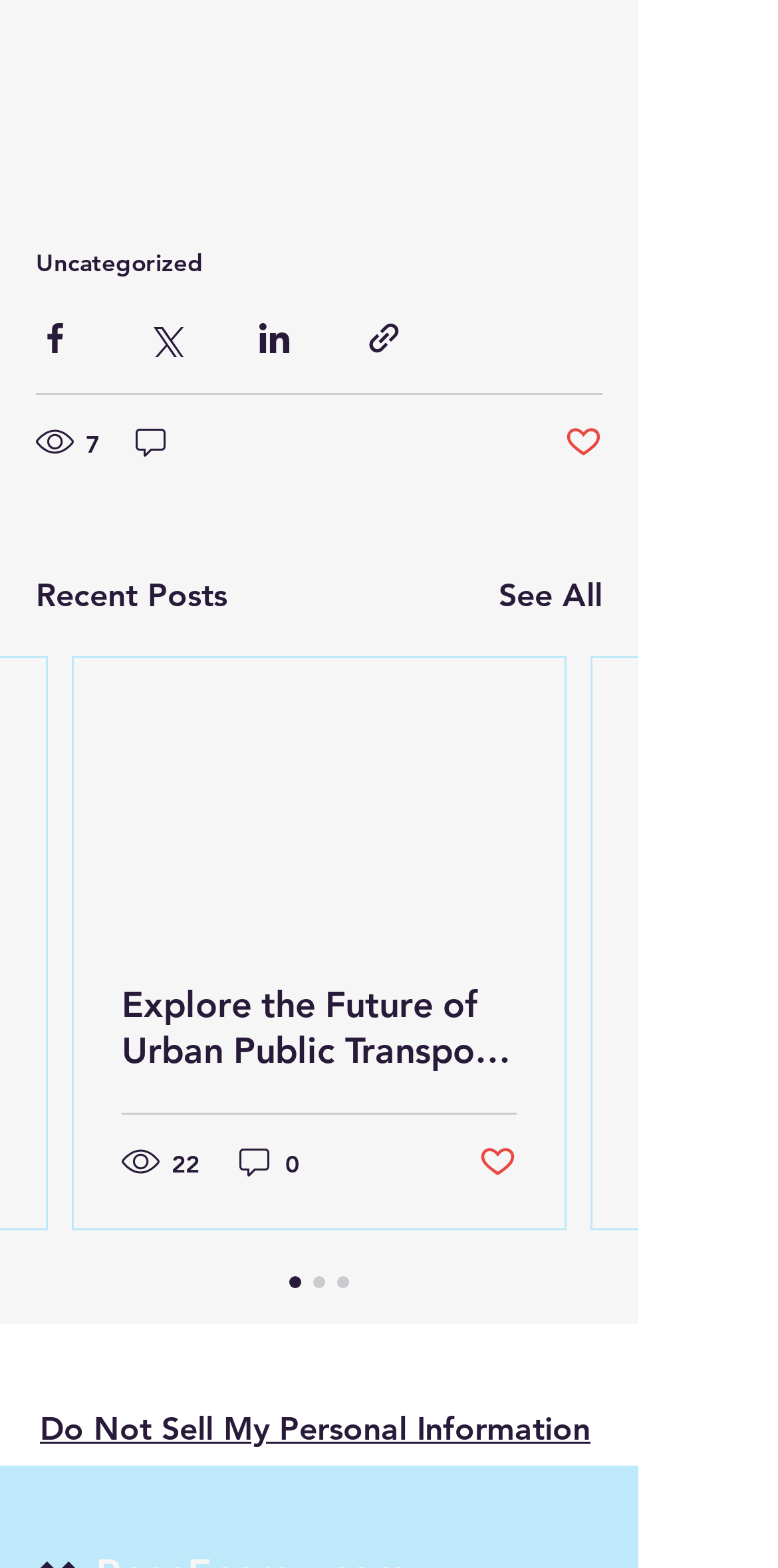Determine the bounding box coordinates for the clickable element to execute this instruction: "Do Not Sell My Personal Information". Provide the coordinates as four float numbers between 0 and 1, i.e., [left, top, right, bottom].

[0.051, 0.895, 0.759, 0.928]